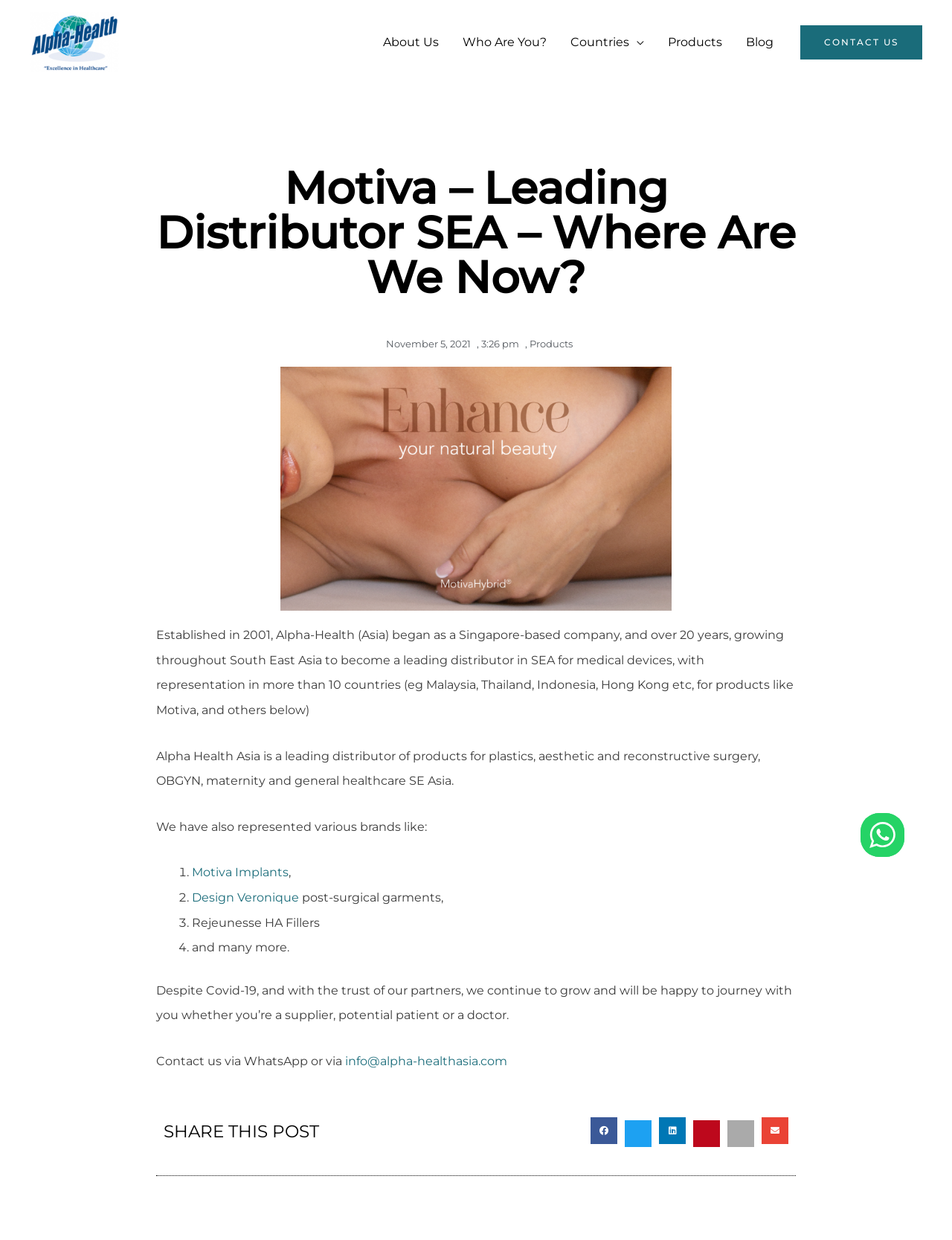Please determine the bounding box coordinates of the element to click in order to execute the following instruction: "Learn more about Motiva Indonesia". The coordinates should be four float numbers between 0 and 1, specified as [left, top, right, bottom].

[0.295, 0.477, 0.705, 0.488]